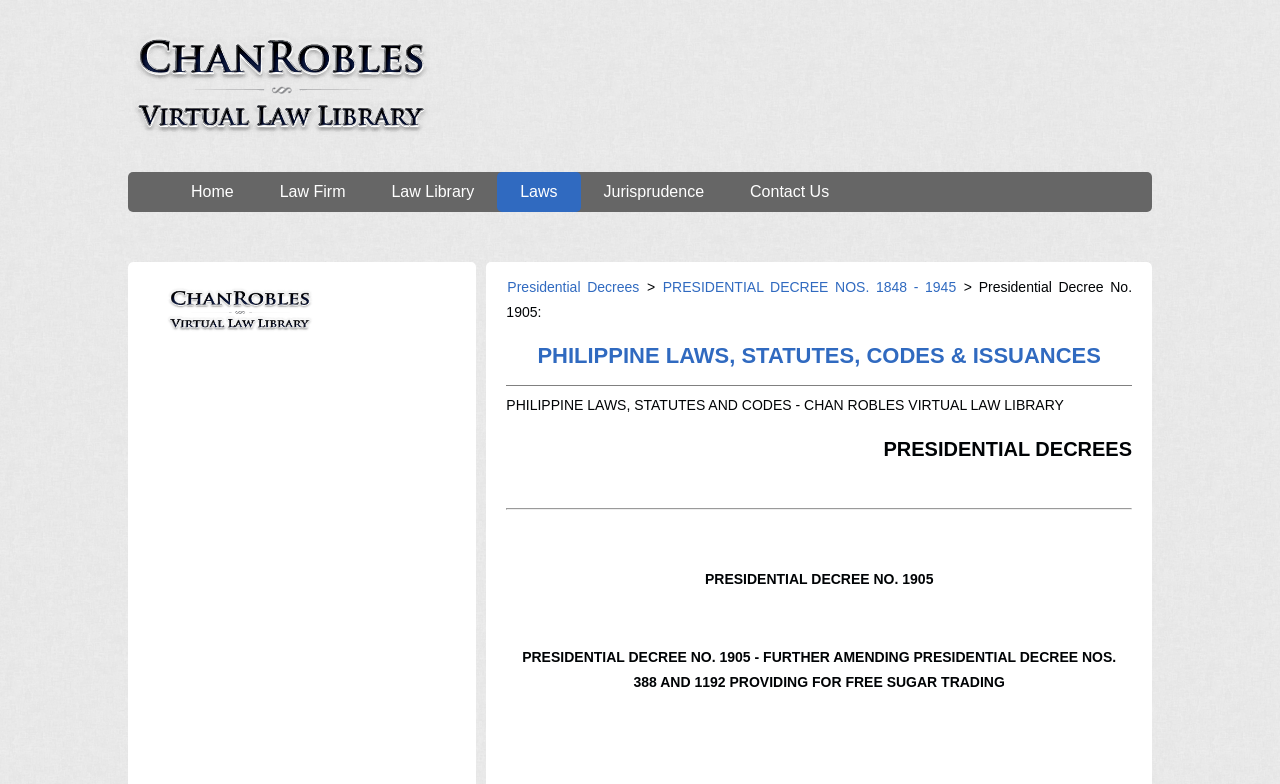Describe all the visual and textual components of the webpage comprehensively.

The webpage is about Presidential Decree No. 1905, specifically focusing on Philippine laws, statutes, and codes. At the top-left corner, there is an image related to Presidential Decree No. 1905. Below the image, there is a row of links, including "Home", "Law Firm", "Law Library", "Laws", "Jurisprudence", and "Contact Us". 

To the right of the links, there is a section dedicated to Presidential Decrees, with a link to "Presidential Decrees" and another link to "PRESIDENTIAL DECREE NOS. 1848 - 1945". Below this section, there is a heading "PHILIPPINE LAWS, STATUTES, CODES & ISSUANCES" with a link to the same title. 

Underneath the heading, there is a horizontal separator, followed by a static text "PHILIPPINE LAWS, STATUTES AND CODES - CHAN ROBLES VIRTUAL LAW LIBRARY". Another heading "PRESIDENTIAL DECREES" appears below, with a horizontal separator underneath. 

The main content of the webpage starts with a static text "PRESIDENTIAL DECREE NO. 1905", followed by a table layout containing the details of the decree, specifically "PRESIDENTIAL DECREE NO. 1905 - FURTHER AMENDING PRESIDENTIAL DECREE NOS. 388 AND 1192 PROVIDING FOR FREE SUGAR TRADING". 

At the top-right corner, there is a link to "chanrobles.com" with an associated image. At the bottom-left corner, there is an iframe containing an advertisement.